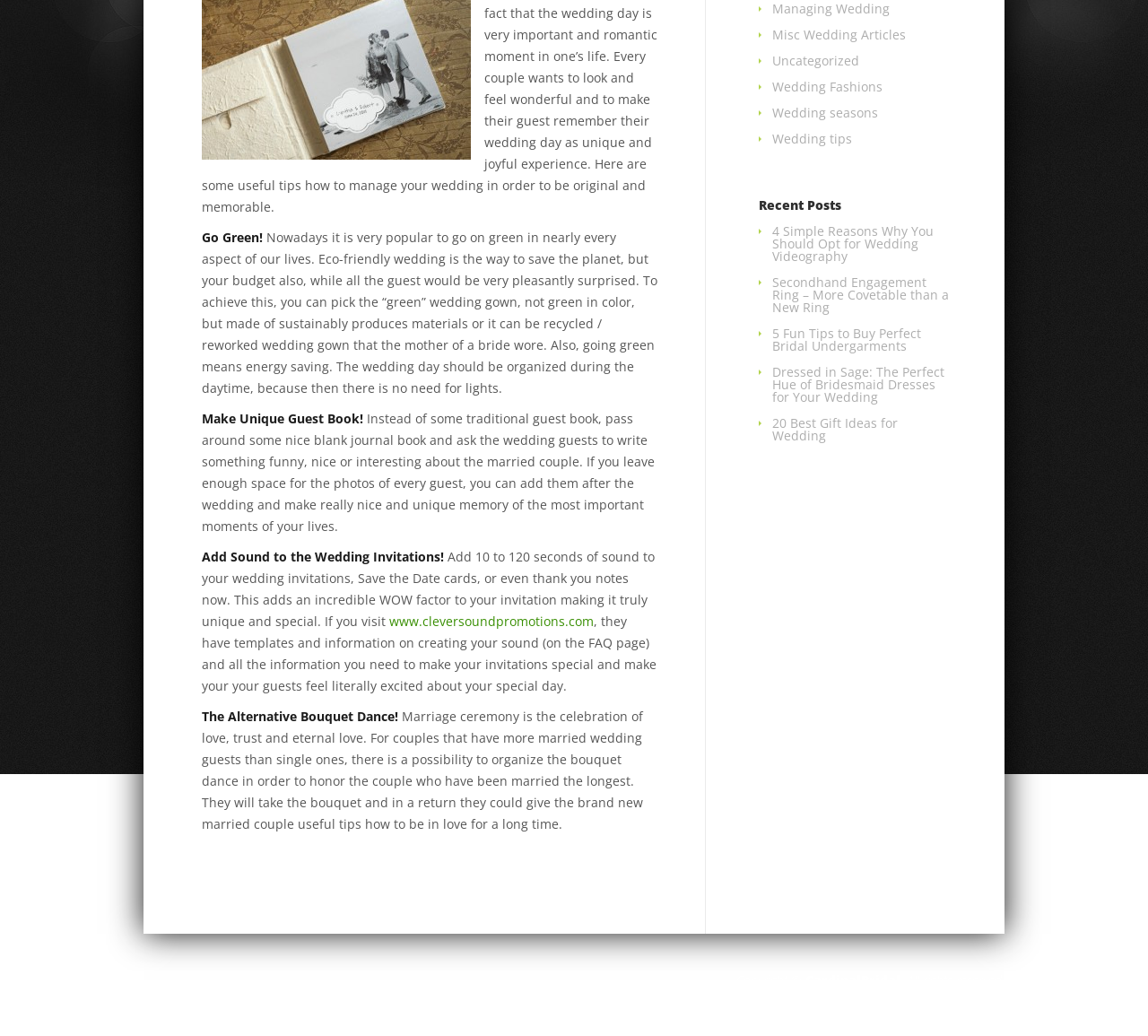From the element description Wedding seasons, predict the bounding box coordinates of the UI element. The coordinates must be specified in the format (top-left x, top-left y, bottom-right x, bottom-right y) and should be within the 0 to 1 range.

[0.673, 0.1, 0.765, 0.117]